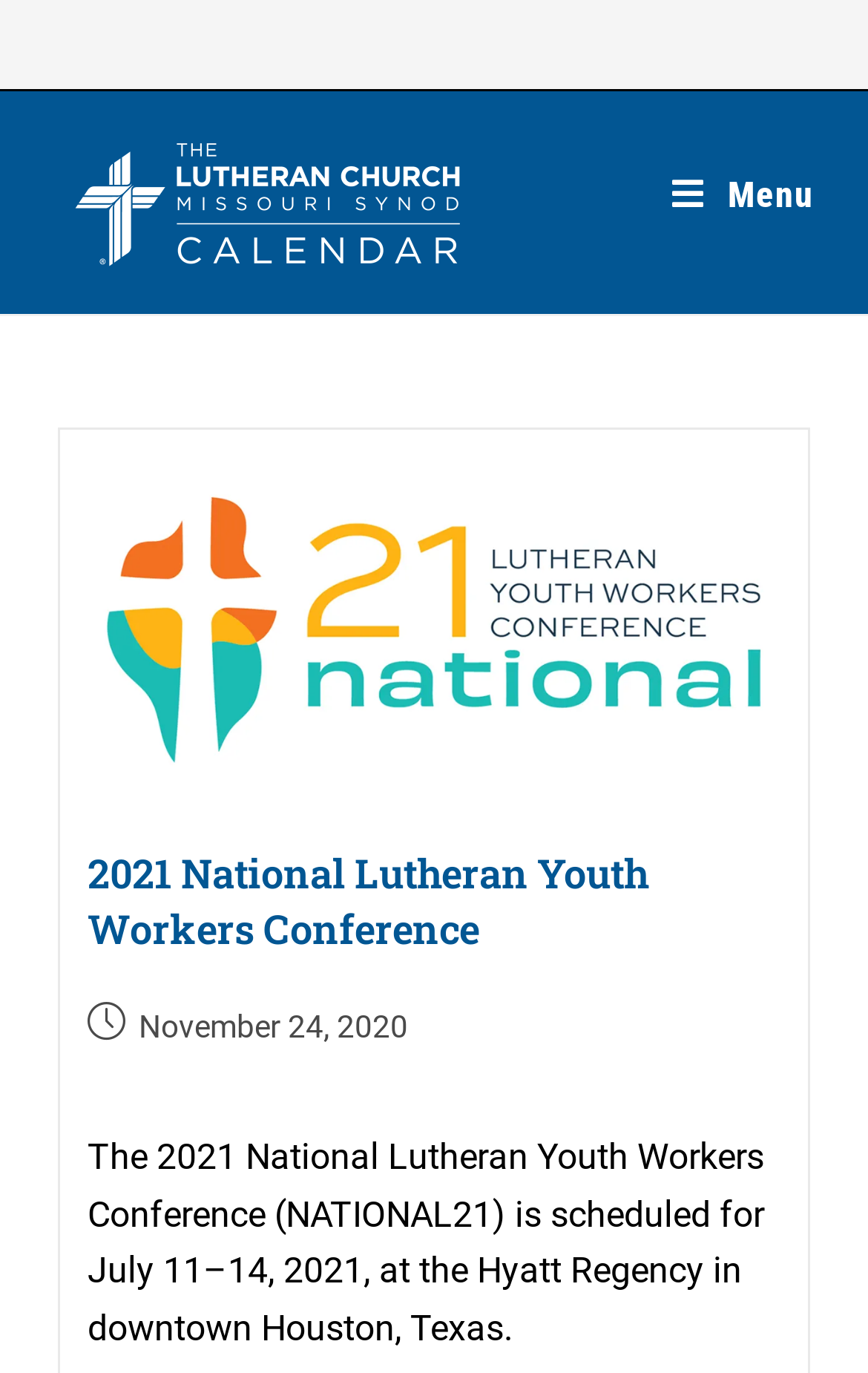Provide your answer to the question using just one word or phrase: How many links are there in the mobile menu?

2